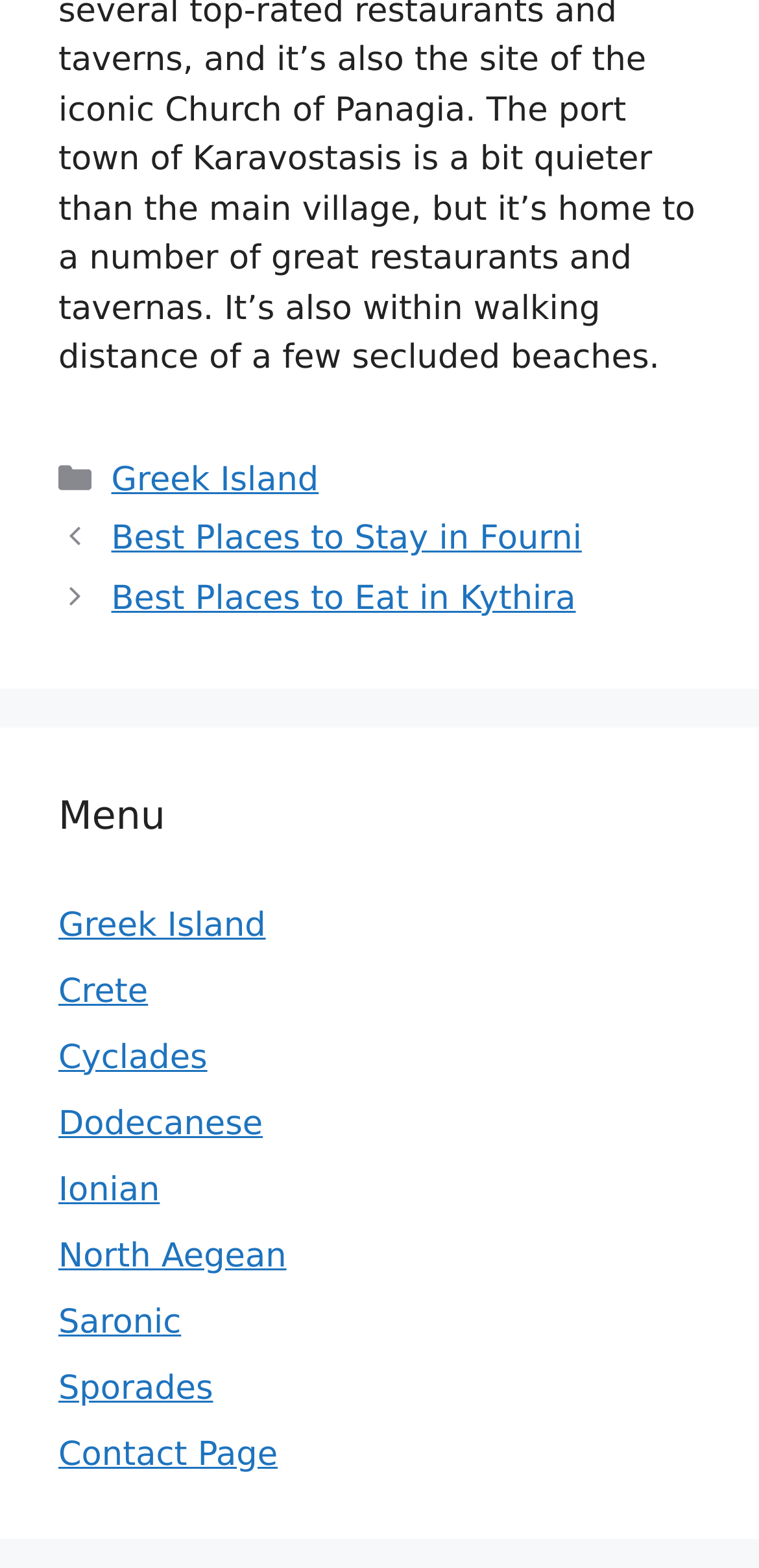Use a single word or phrase to answer the question: What is the last item in the menu?

Sporades